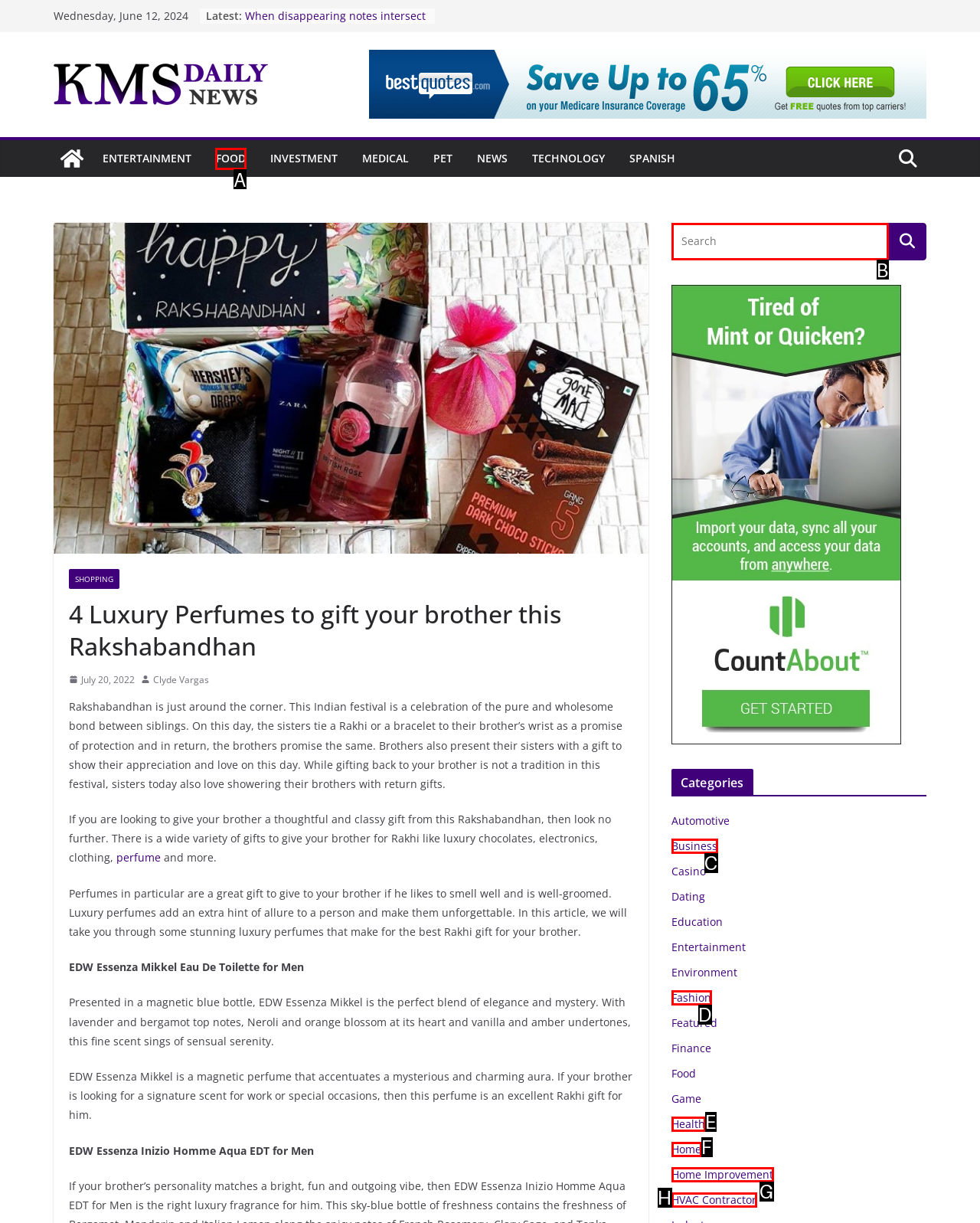Pick the option that should be clicked to perform the following task: Explore the 'FOOD' category
Answer with the letter of the selected option from the available choices.

A